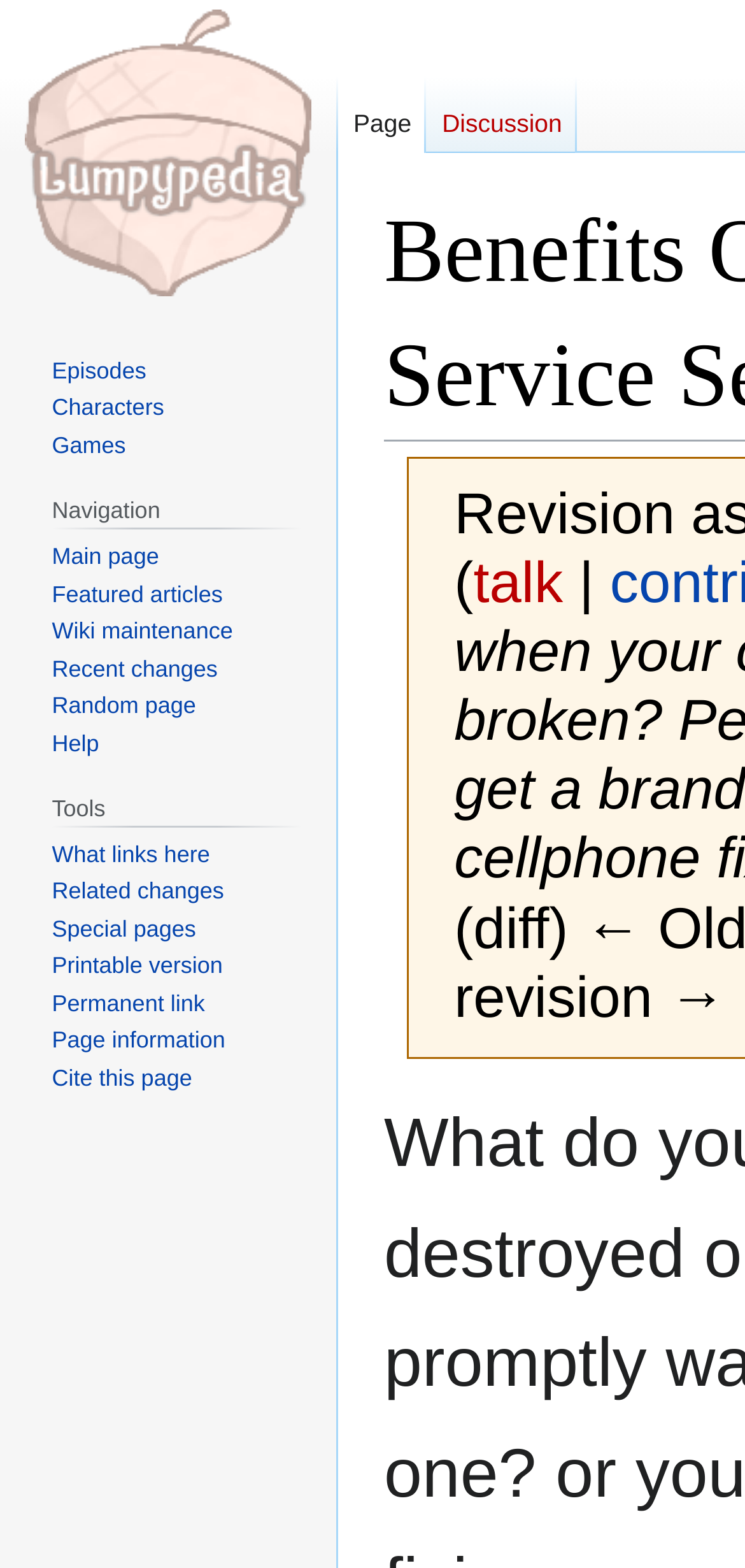Provide a brief response to the question below using one word or phrase:
What is the shortcut key for 'Recent changes'?

Alt+r